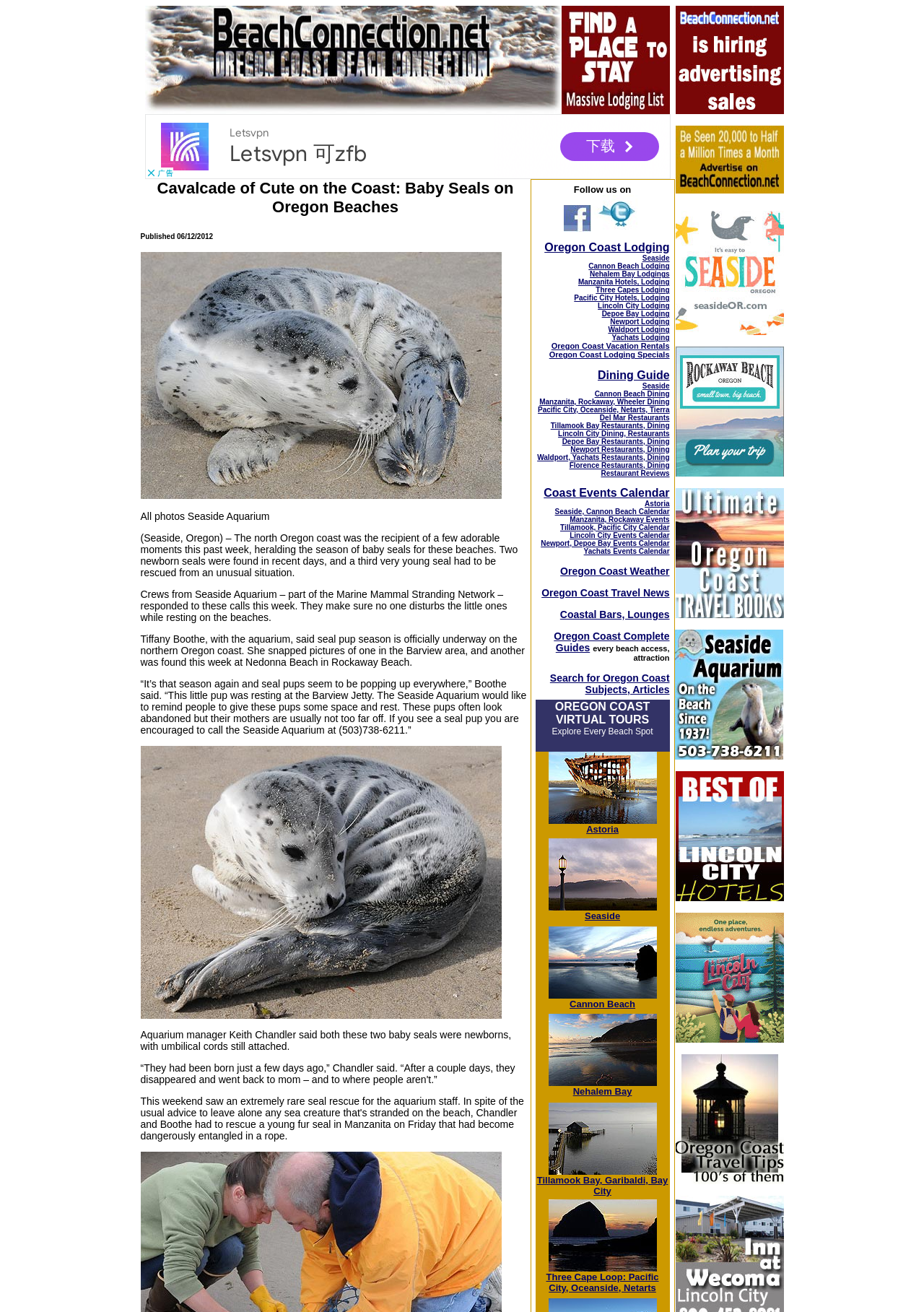Extract the bounding box coordinates for the UI element described as: "Newport, Depoe Bay Events Calendar".

[0.585, 0.411, 0.725, 0.417]